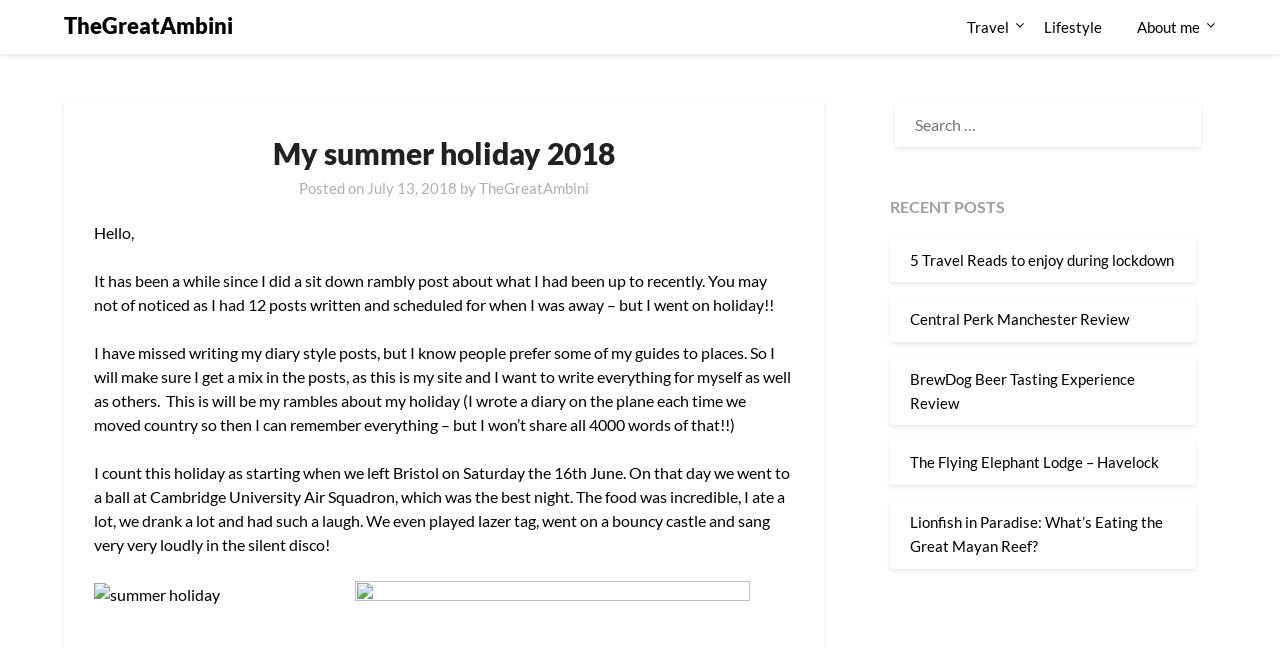Using the webpage screenshot and the element description Travel, determine the bounding box coordinates. Specify the coordinates in the format (top-left x, top-left y, bottom-right x, bottom-right y) with values ranging from 0 to 1.

[0.755, 0.0, 0.801, 0.084]